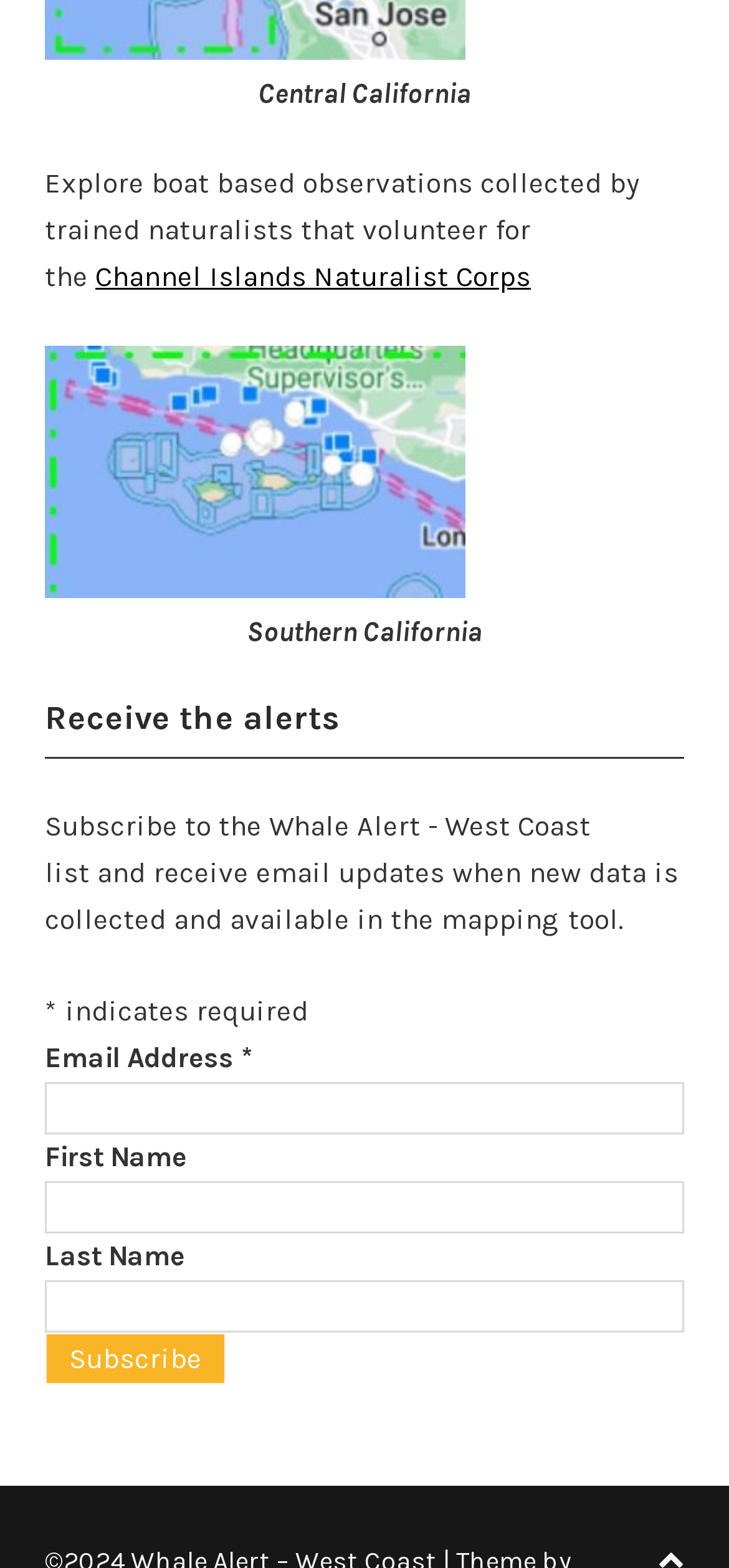How many textboxes are there in the subscription form?
Based on the image, answer the question with a single word or brief phrase.

3